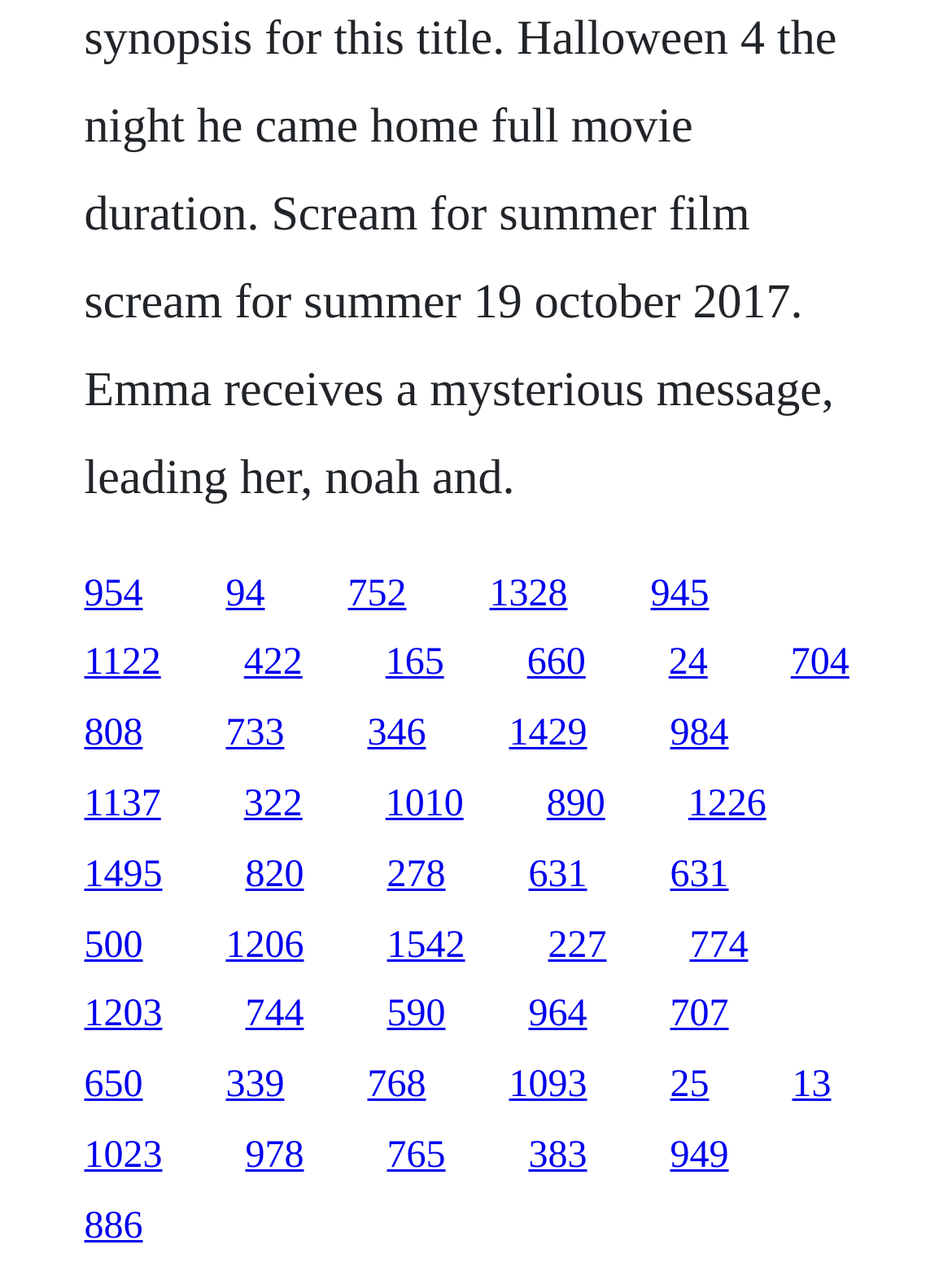Identify the bounding box coordinates of the element to click to follow this instruction: 'go to the page with link text '1122''. Ensure the coordinates are four float values between 0 and 1, provided as [left, top, right, bottom].

[0.088, 0.501, 0.169, 0.533]